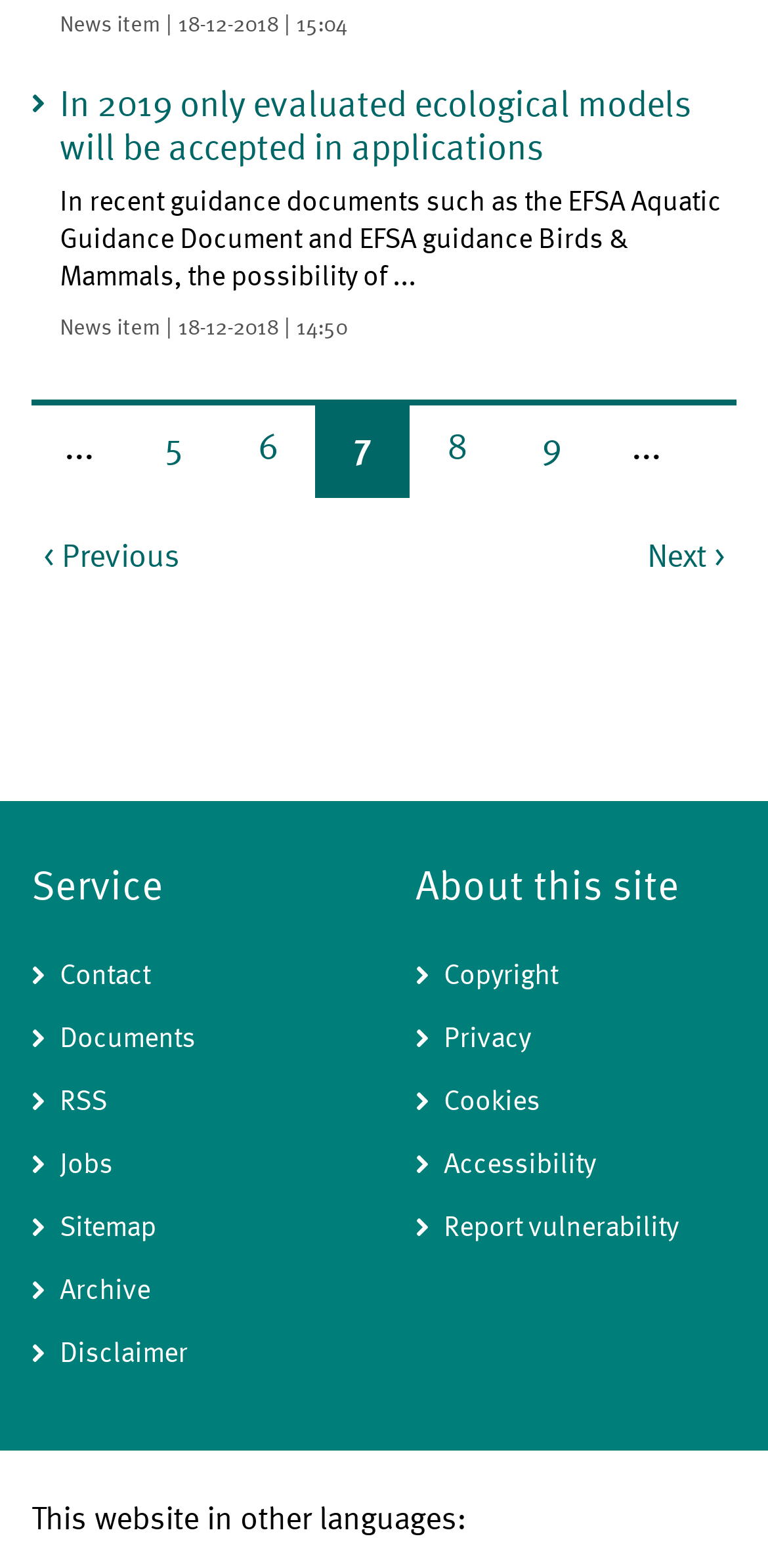Please identify the bounding box coordinates of the element I need to click to follow this instruction: "Contact us".

[0.041, 0.604, 0.459, 0.644]